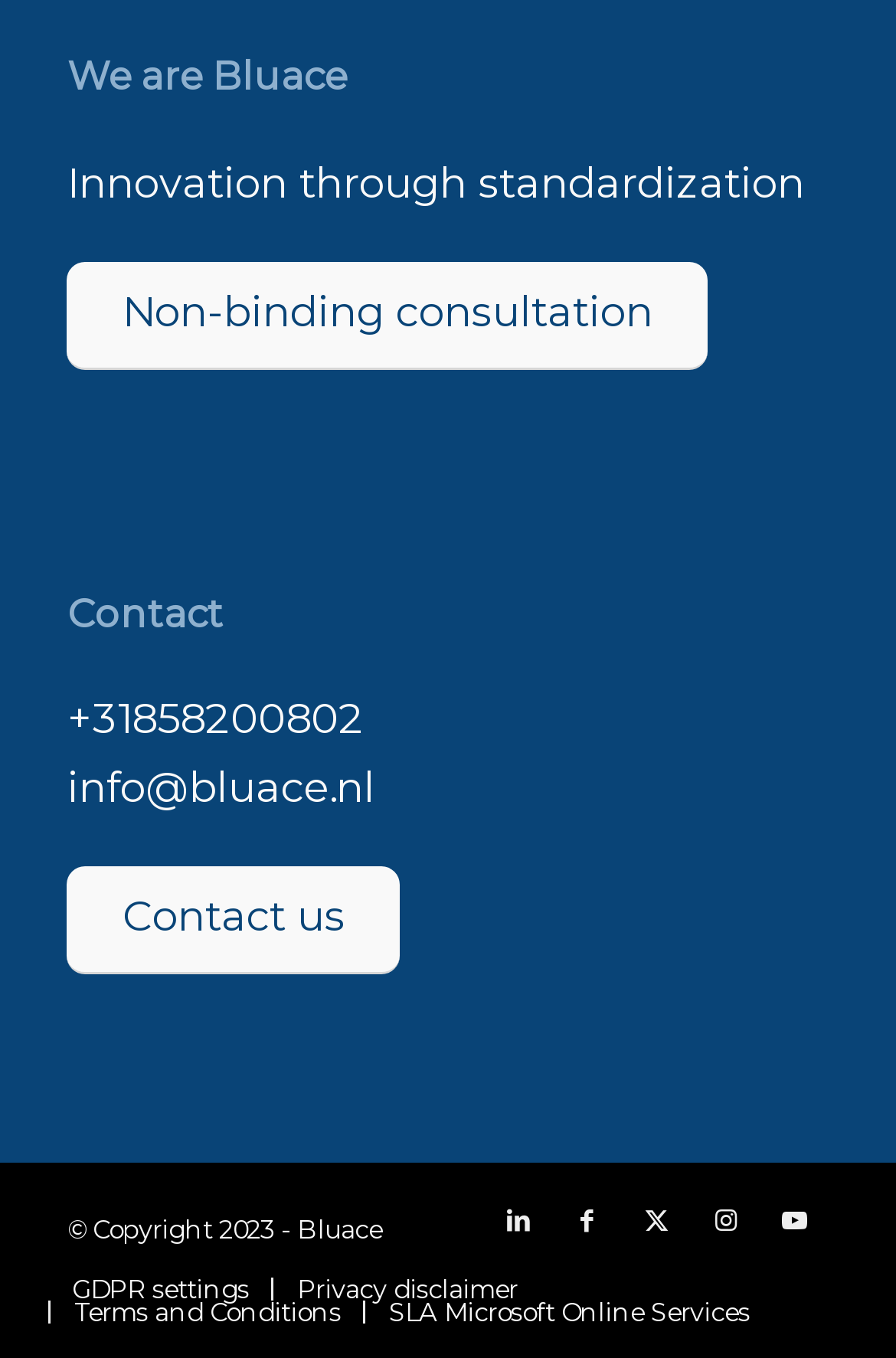Locate the bounding box coordinates of the element that should be clicked to execute the following instruction: "Send an email to info@bluace.nl".

[0.075, 0.562, 0.419, 0.599]